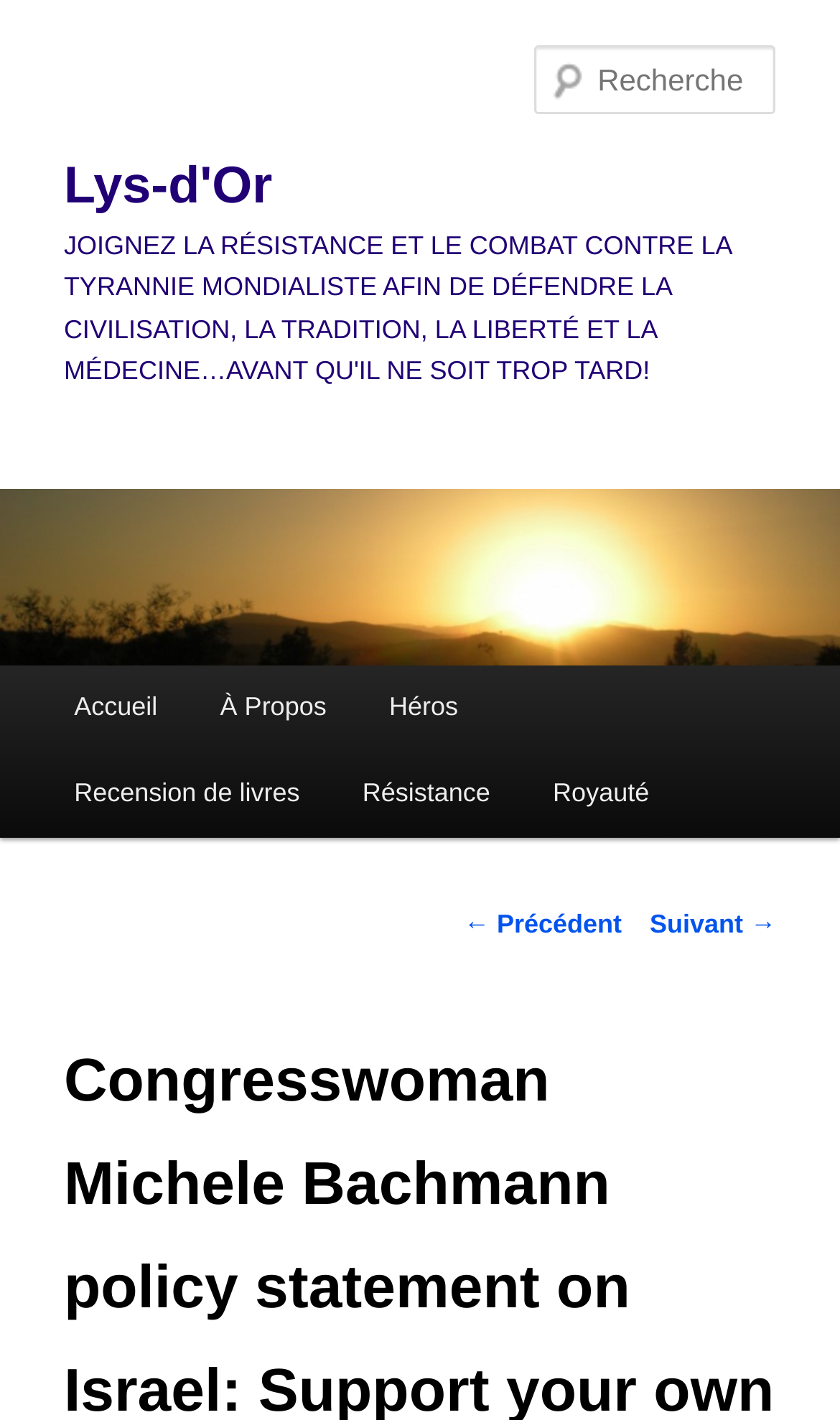Please find the bounding box coordinates of the clickable region needed to complete the following instruction: "Join the resistance". The bounding box coordinates must consist of four float numbers between 0 and 1, i.e., [left, top, right, bottom].

[0.394, 0.529, 0.621, 0.59]